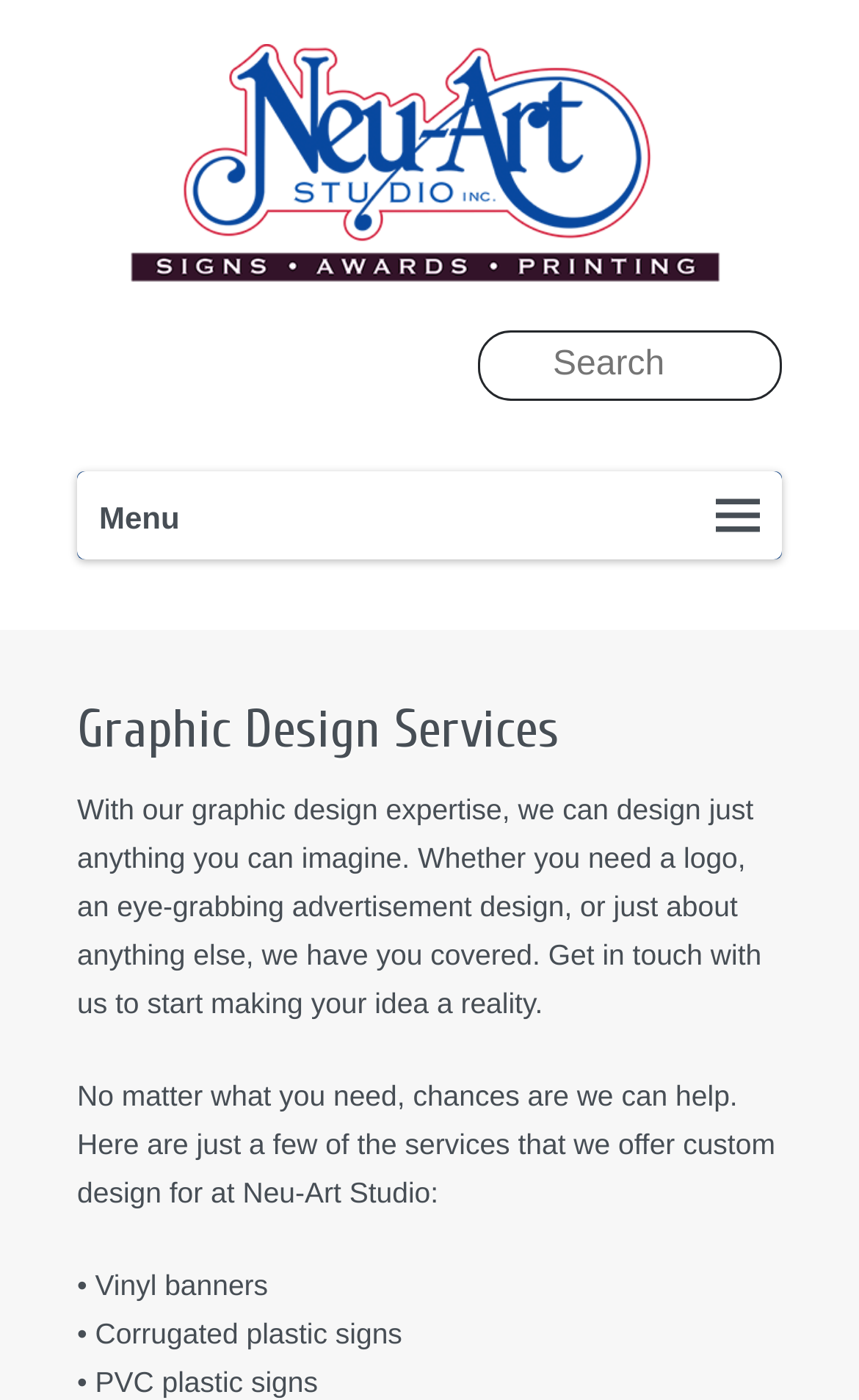Look at the image and give a detailed response to the following question: What is the purpose of the textbox?

The textbox is labeled as 'Search' and is located next to a 'Search' static text element, indicating that its purpose is to allow users to search for something on the website.